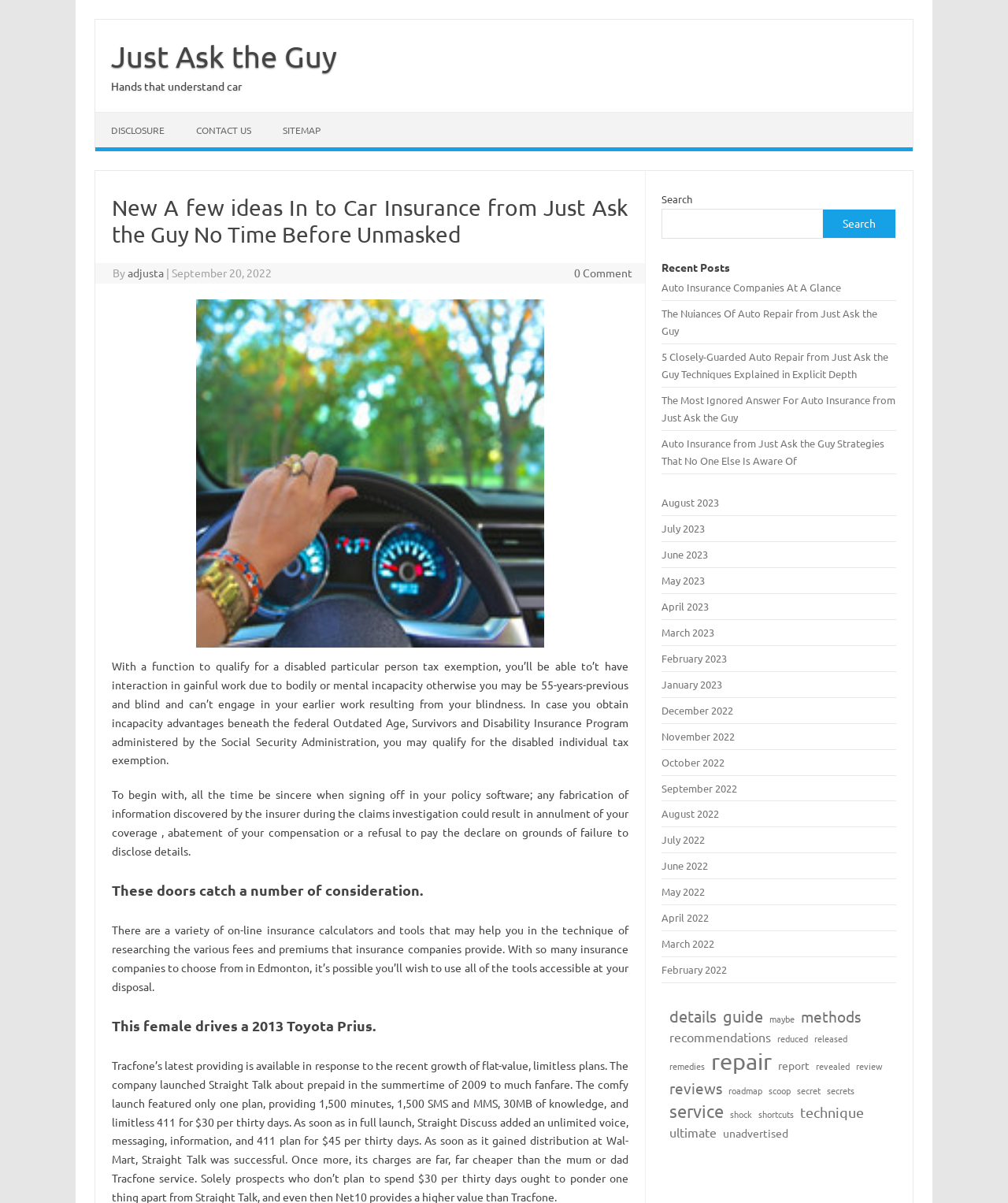Please locate and retrieve the main header text of the webpage.

New A few ideas In to Car Insurance from Just Ask the Guy No Time Before Unmasked